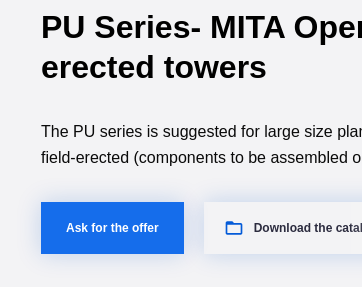What is the benefit of the field-erected nature?
Please respond to the question with as much detail as possible.

The field-erected nature of the PU Series is beneficial because it allows for accommodating substantial cooling capacity. This is possible because the components are assembled on-site, which enables the towers to be tailored to specific industrial applications.